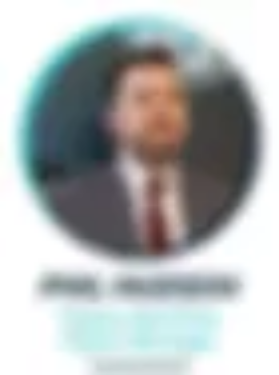What is the purpose of the image?
Look at the image and construct a detailed response to the question.

The image is part of a section aimed at promoting personalized services in fleet solutions, showcasing Phil as a key contact for potential clients, and encouraging viewers to engage with him through contact options like phone or email.